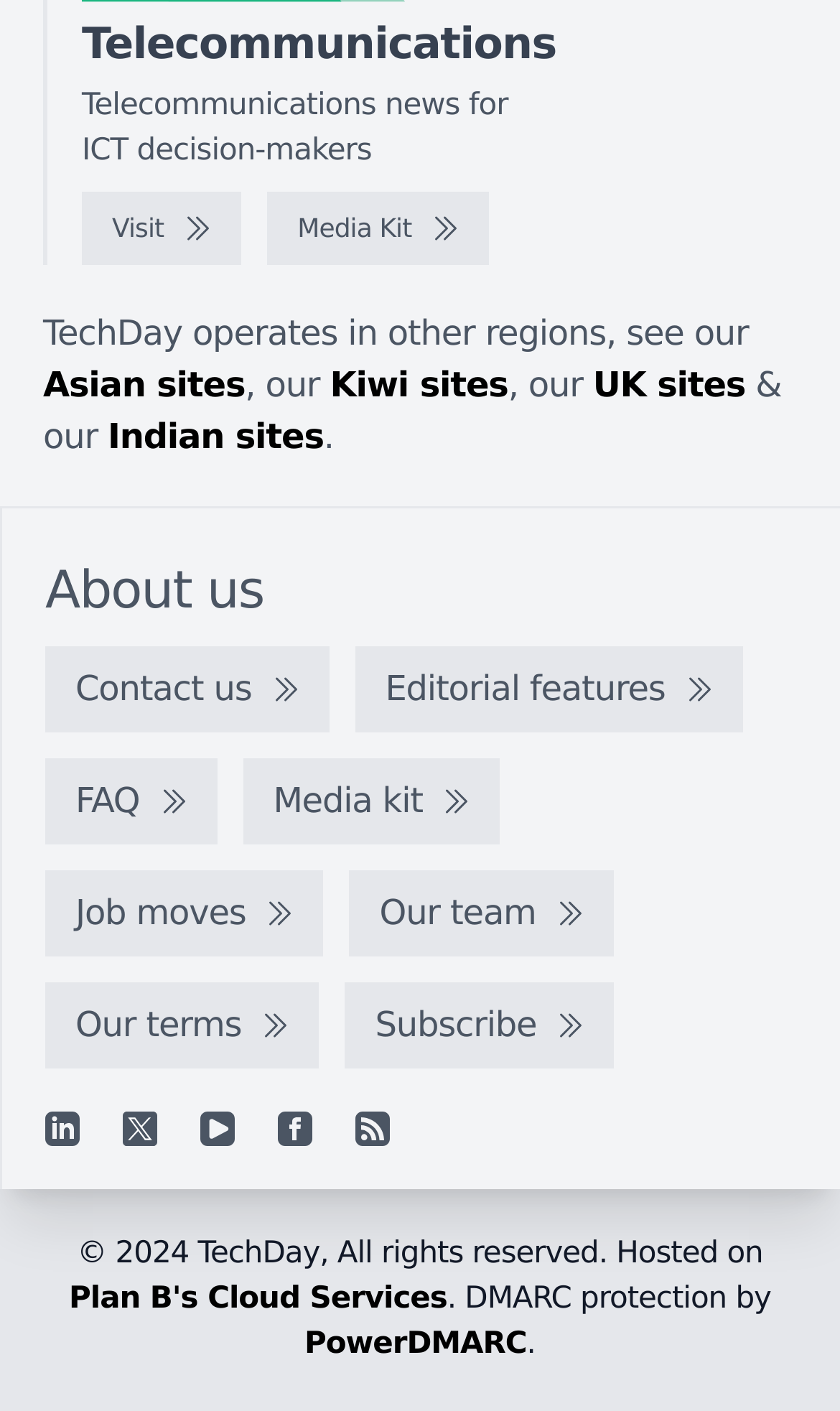Please find the bounding box coordinates of the section that needs to be clicked to achieve this instruction: "Subscribe to the newsletter".

[0.411, 0.697, 0.731, 0.758]